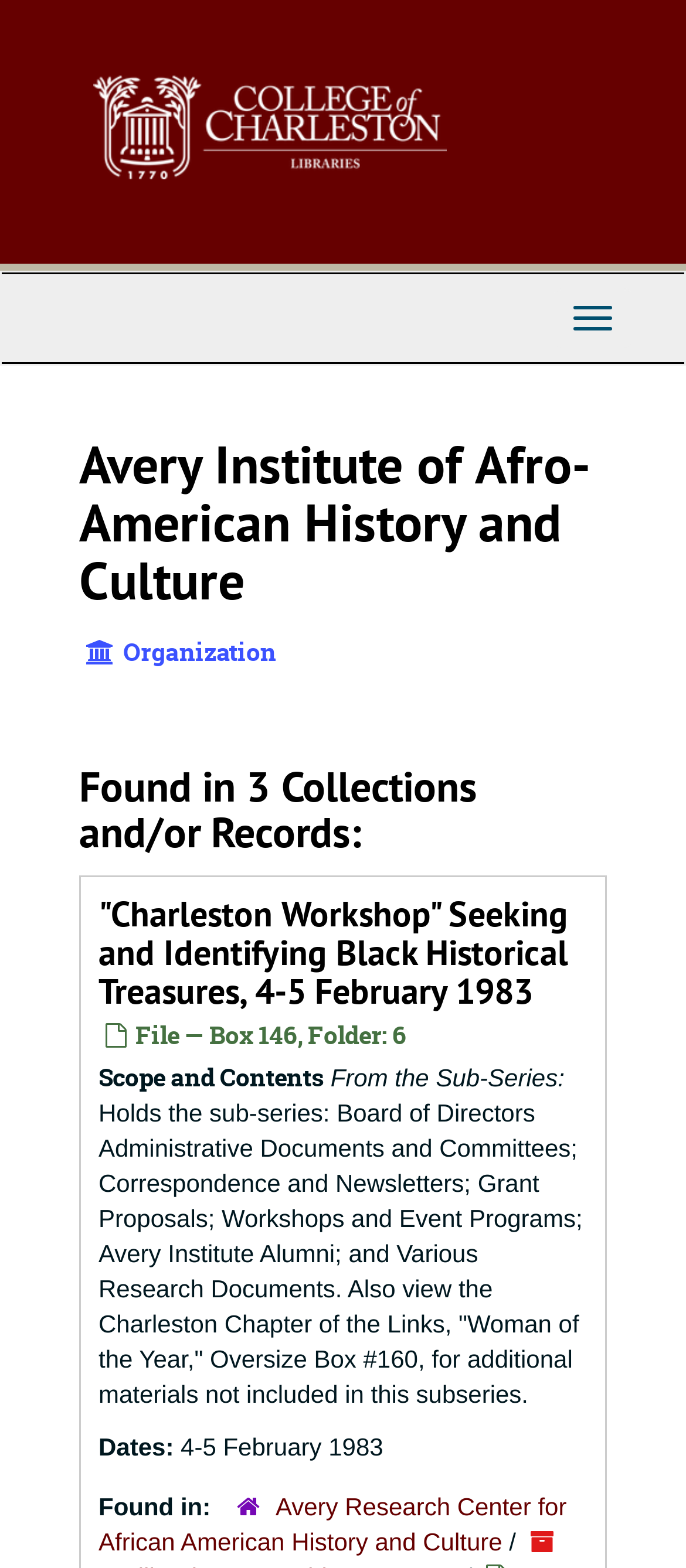How many collections are the records found in?
Provide a one-word or short-phrase answer based on the image.

3